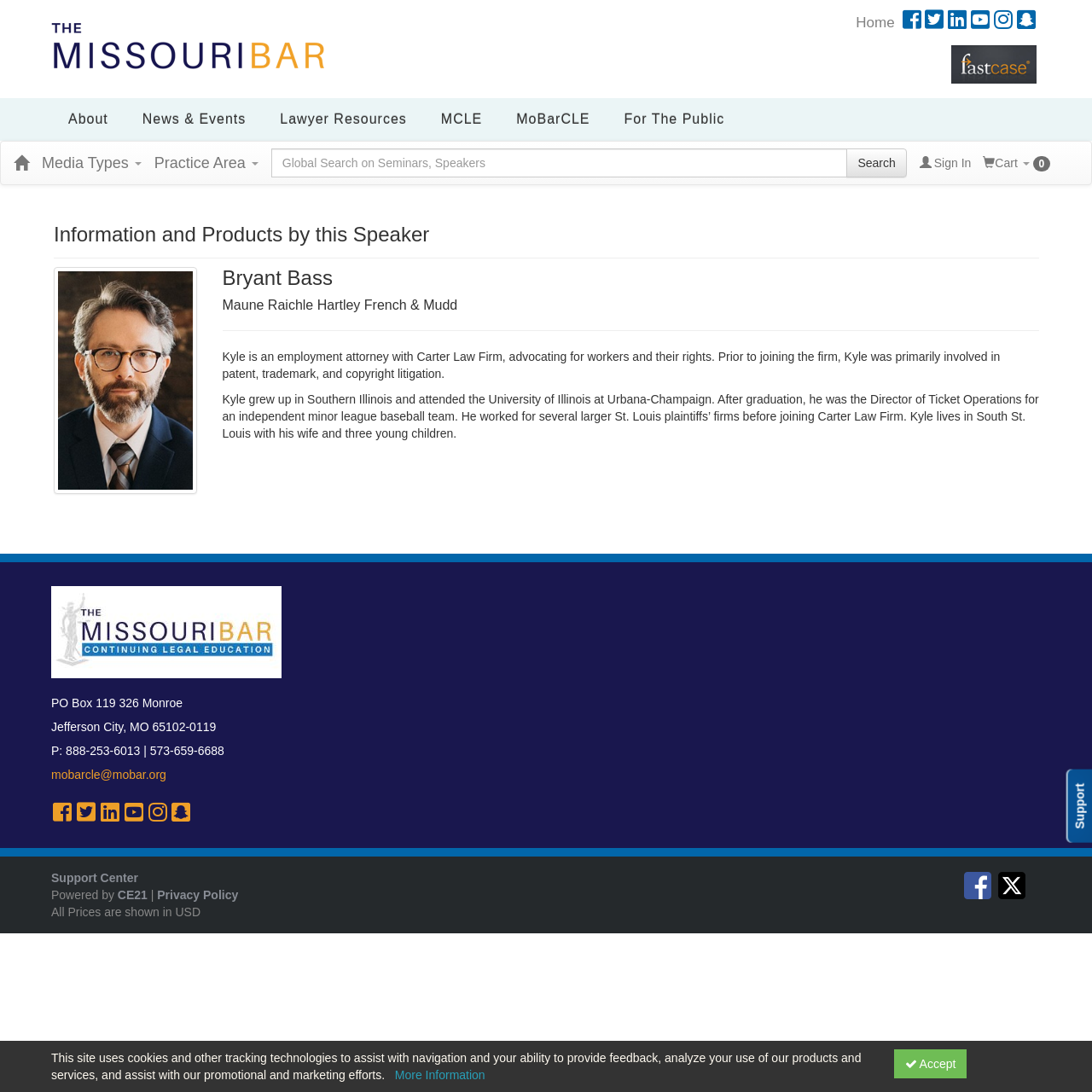Please mark the clickable region by giving the bounding box coordinates needed to complete this instruction: "Search for products".

[0.248, 0.136, 0.83, 0.163]